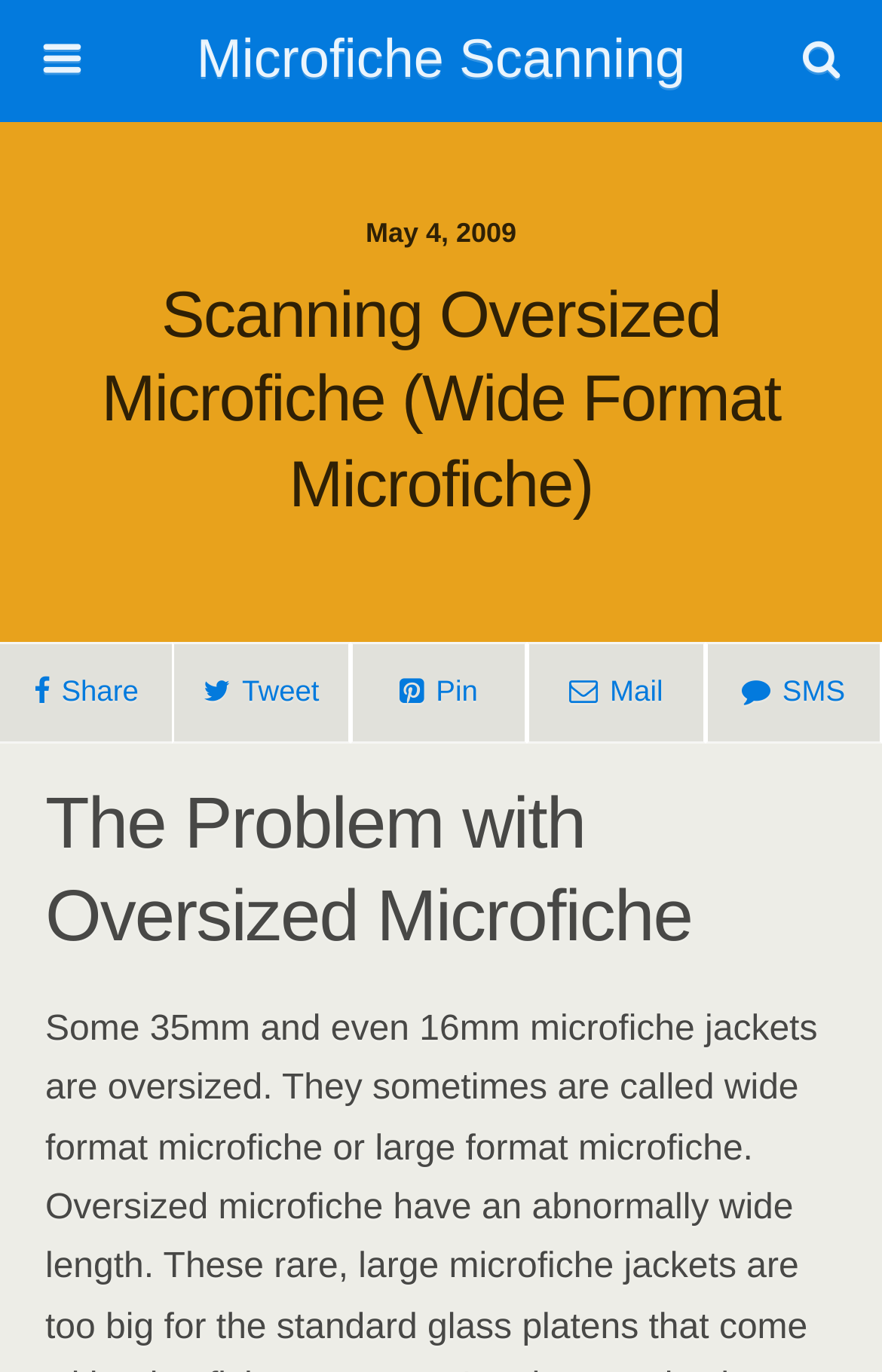Determine the bounding box of the UI element mentioned here: "Share". The coordinates must be in the format [left, top, right, bottom] with values ranging from 0 to 1.

[0.0, 0.468, 0.196, 0.542]